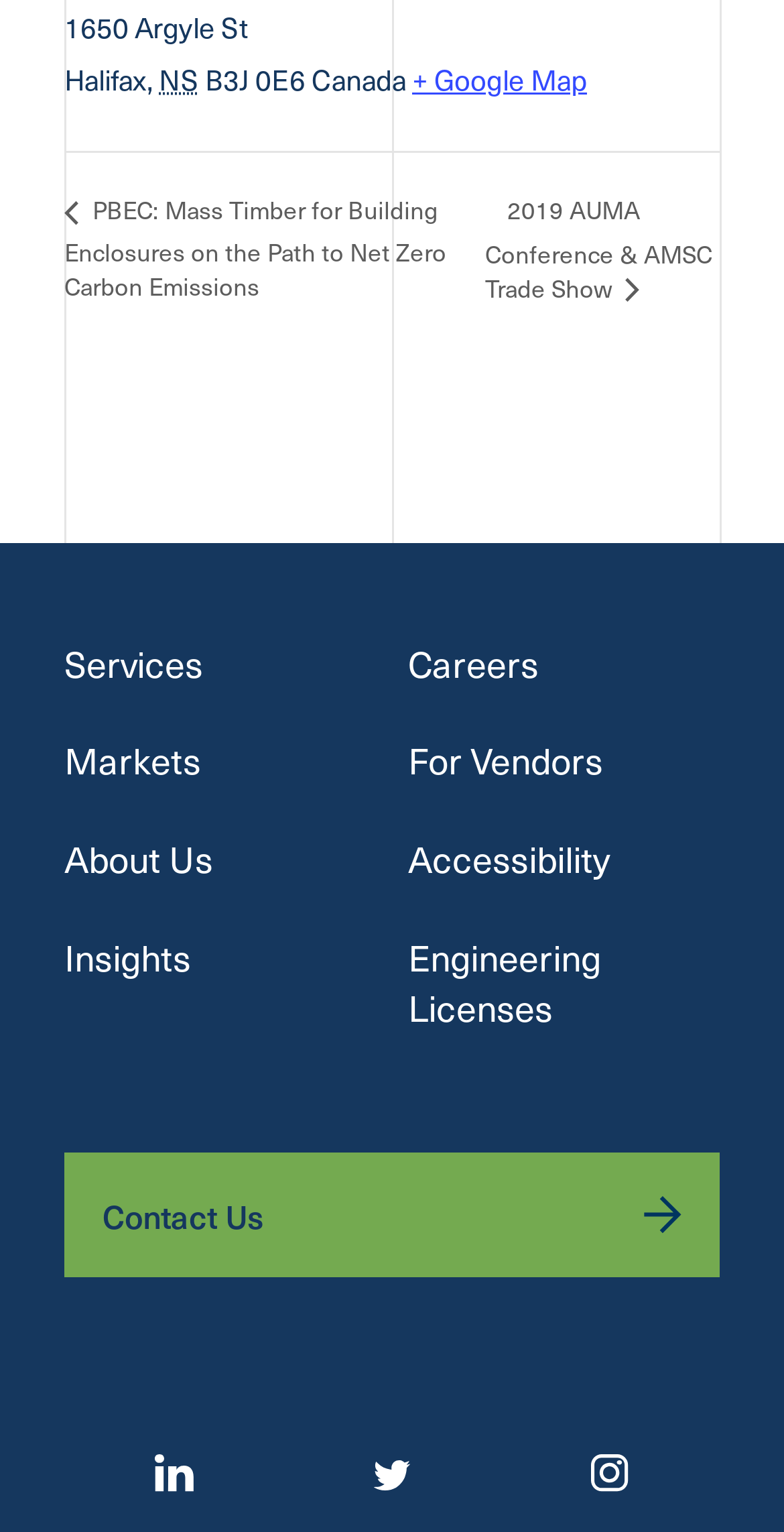What is the last link in the main menu?
Using the picture, provide a one-word or short phrase answer.

Contact Us